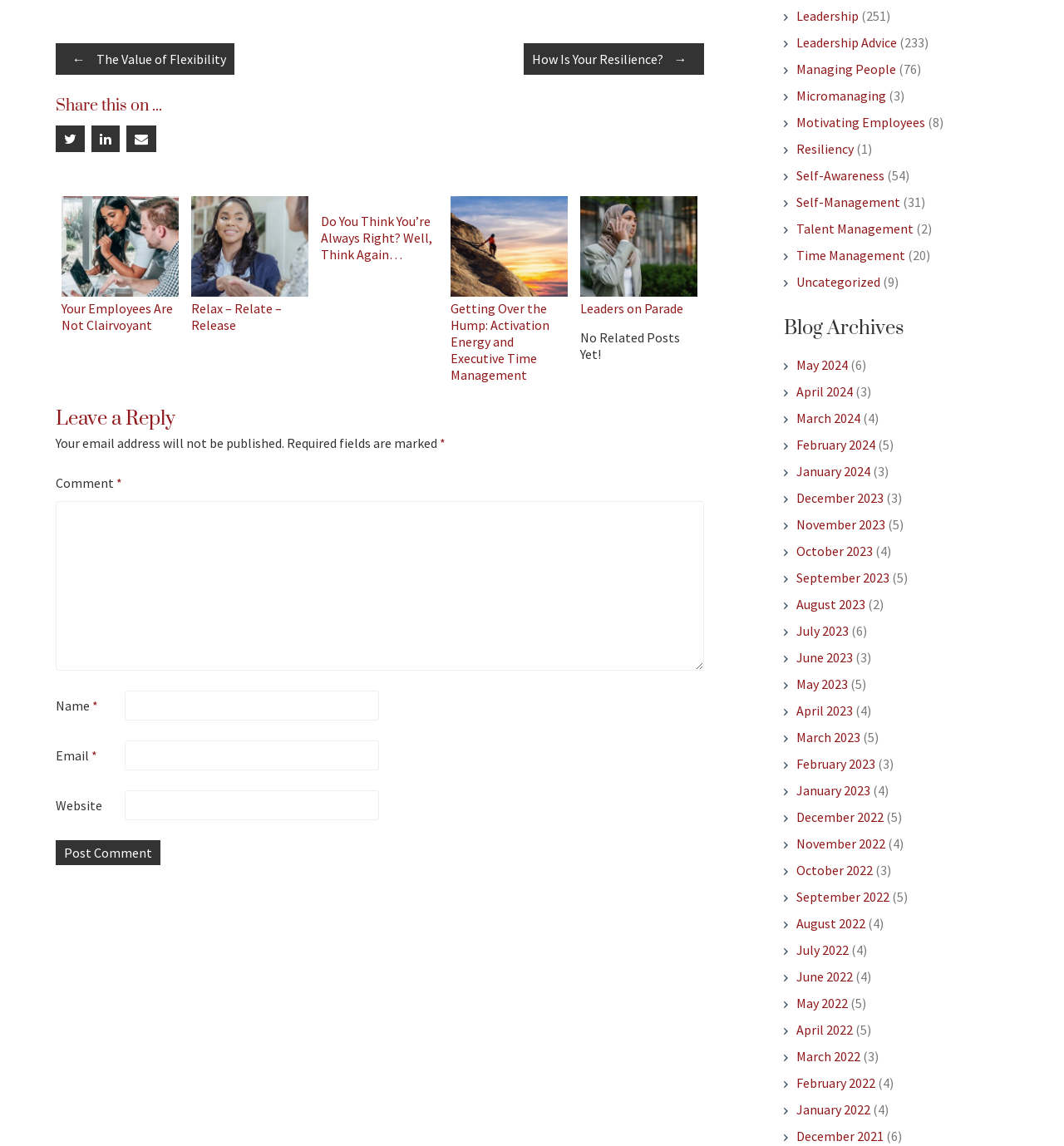Show the bounding box coordinates for the HTML element as described: "parent_node: Comment * name="e8bd81aa70"".

[0.052, 0.438, 0.661, 0.585]